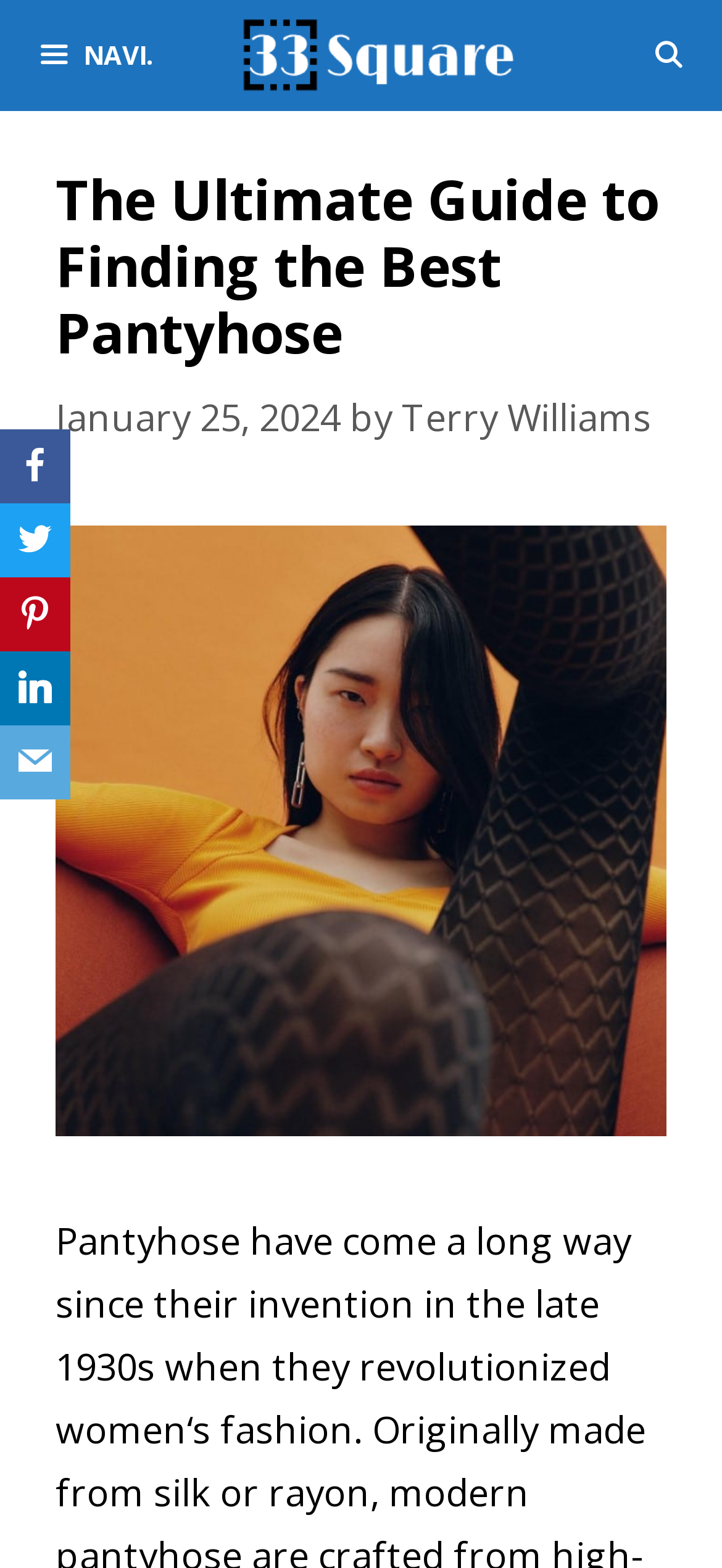Please identify the bounding box coordinates of the element I need to click to follow this instruction: "Open the search bar".

[0.851, 0.0, 1.0, 0.071]